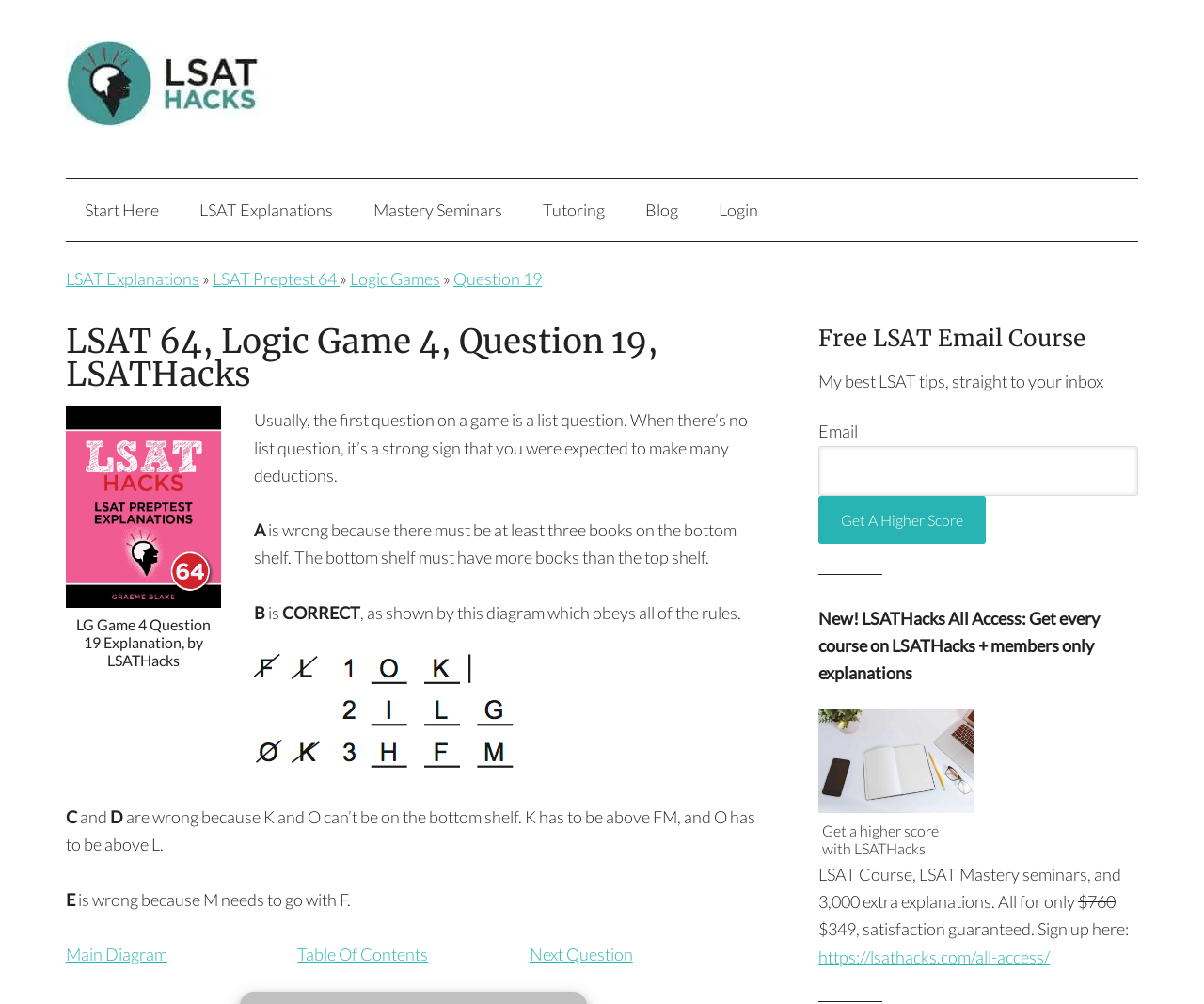Please provide a brief answer to the following inquiry using a single word or phrase:
What is the name of the LSAT prep test explained on this webpage?

LSAT PrepTest 64